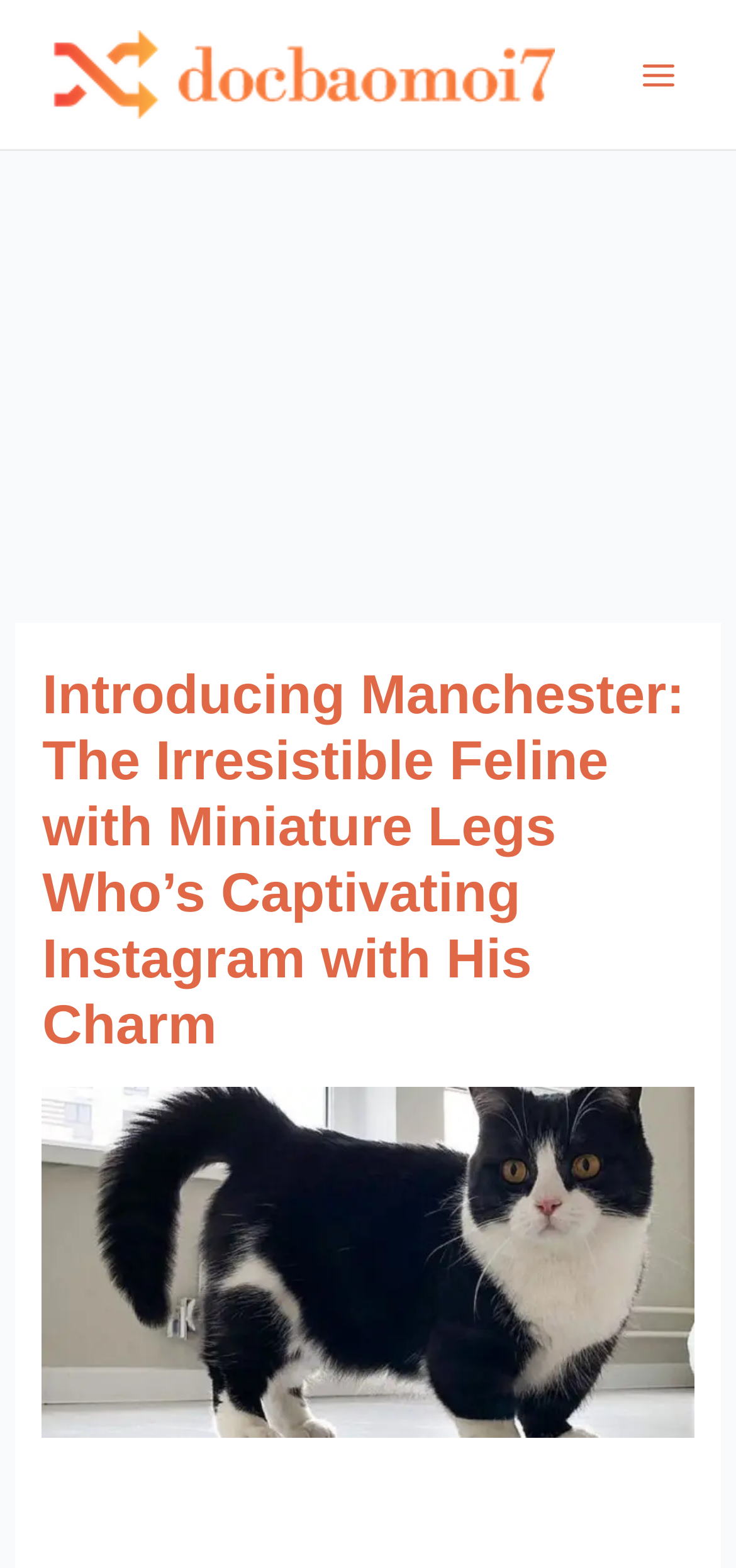Identify the headline of the webpage and generate its text content.

Introducing Manchester: The Irresistible Feline with Miniature Legs Who’s Captivating Instagram with His Charm